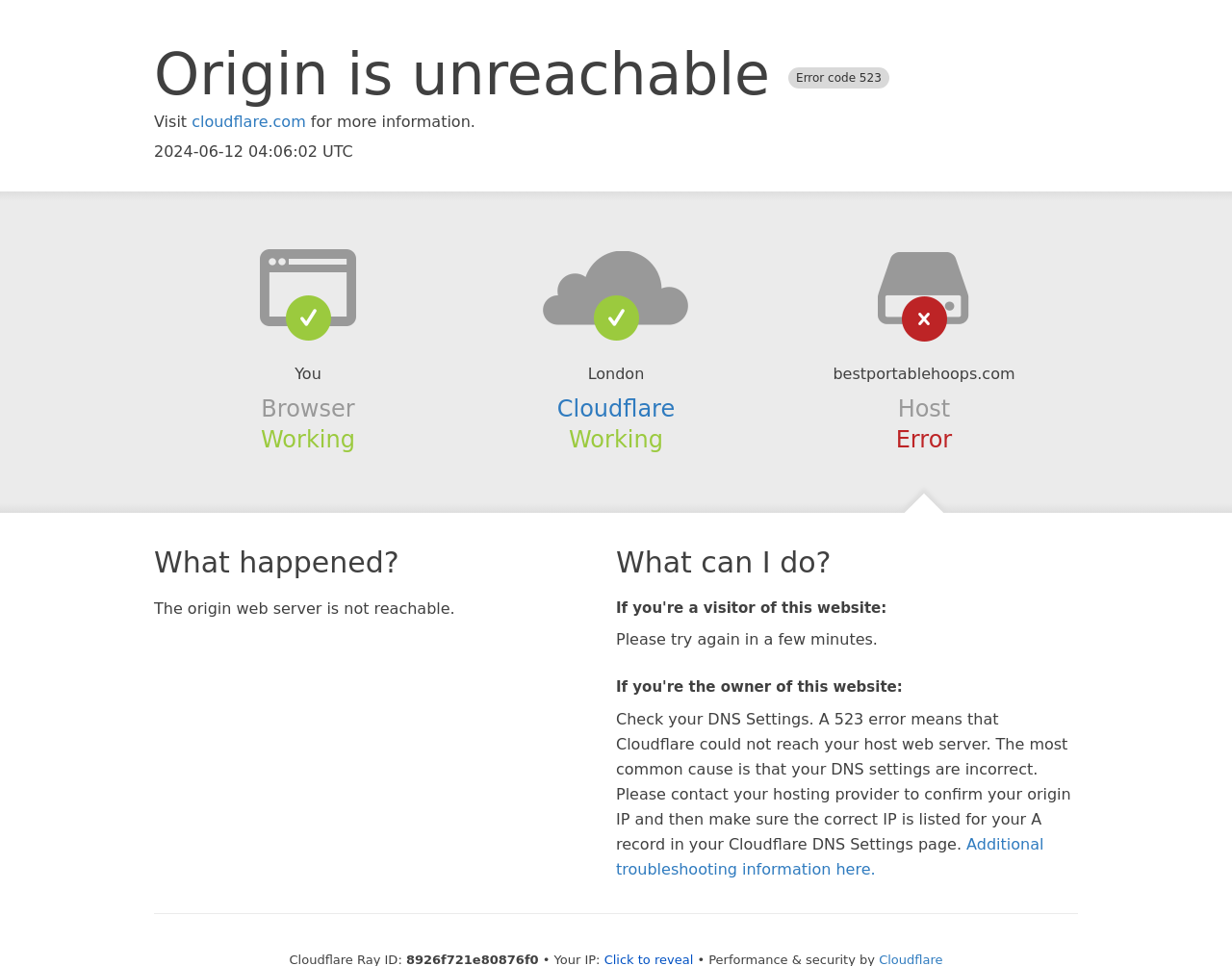What is the error code?
Please provide a single word or phrase answer based on the image.

523